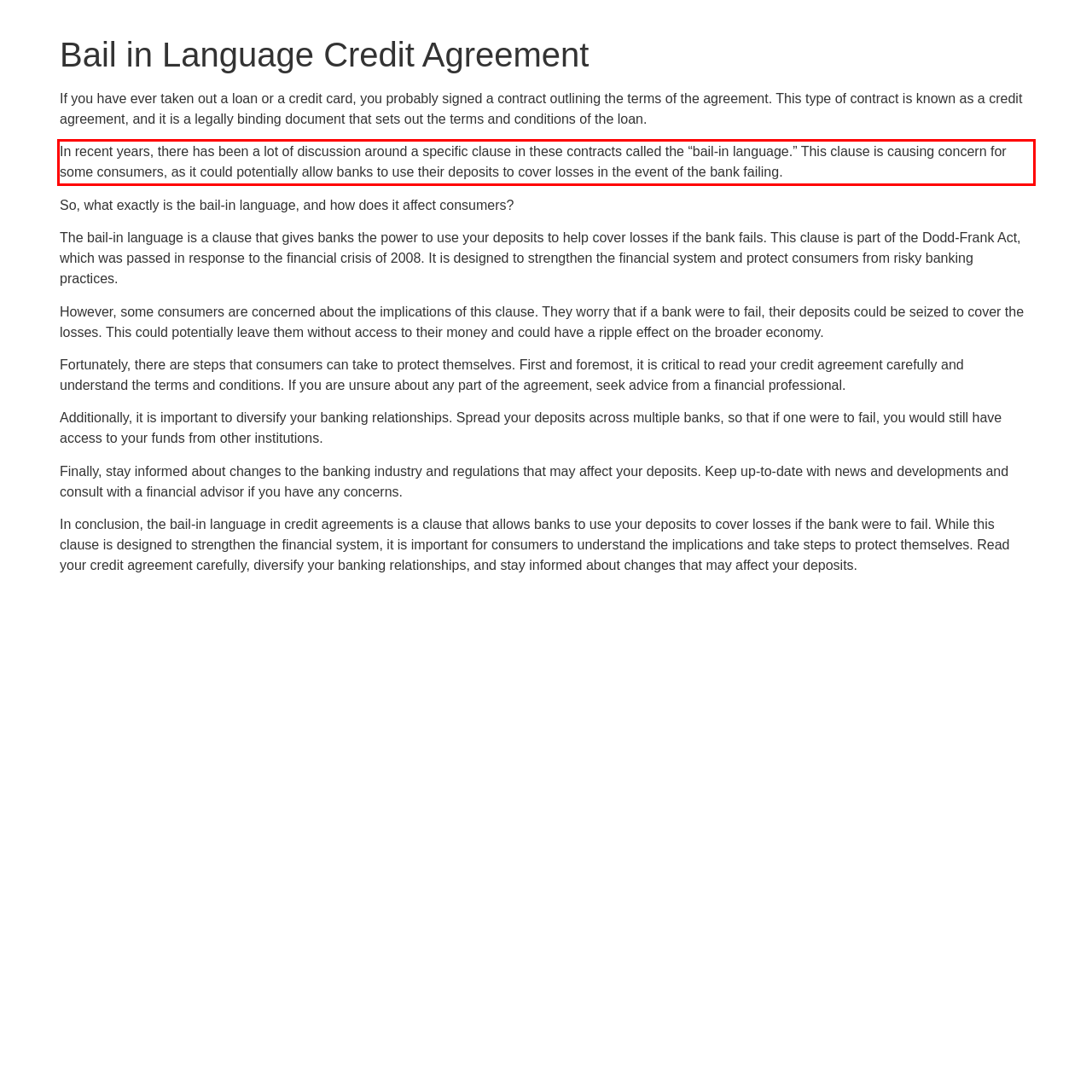From the provided screenshot, extract the text content that is enclosed within the red bounding box.

In recent years, there has been a lot of discussion around a specific clause in these contracts called the “bail-in language.” This clause is causing concern for some consumers, as it could potentially allow banks to use their deposits to cover losses in the event of the bank failing.